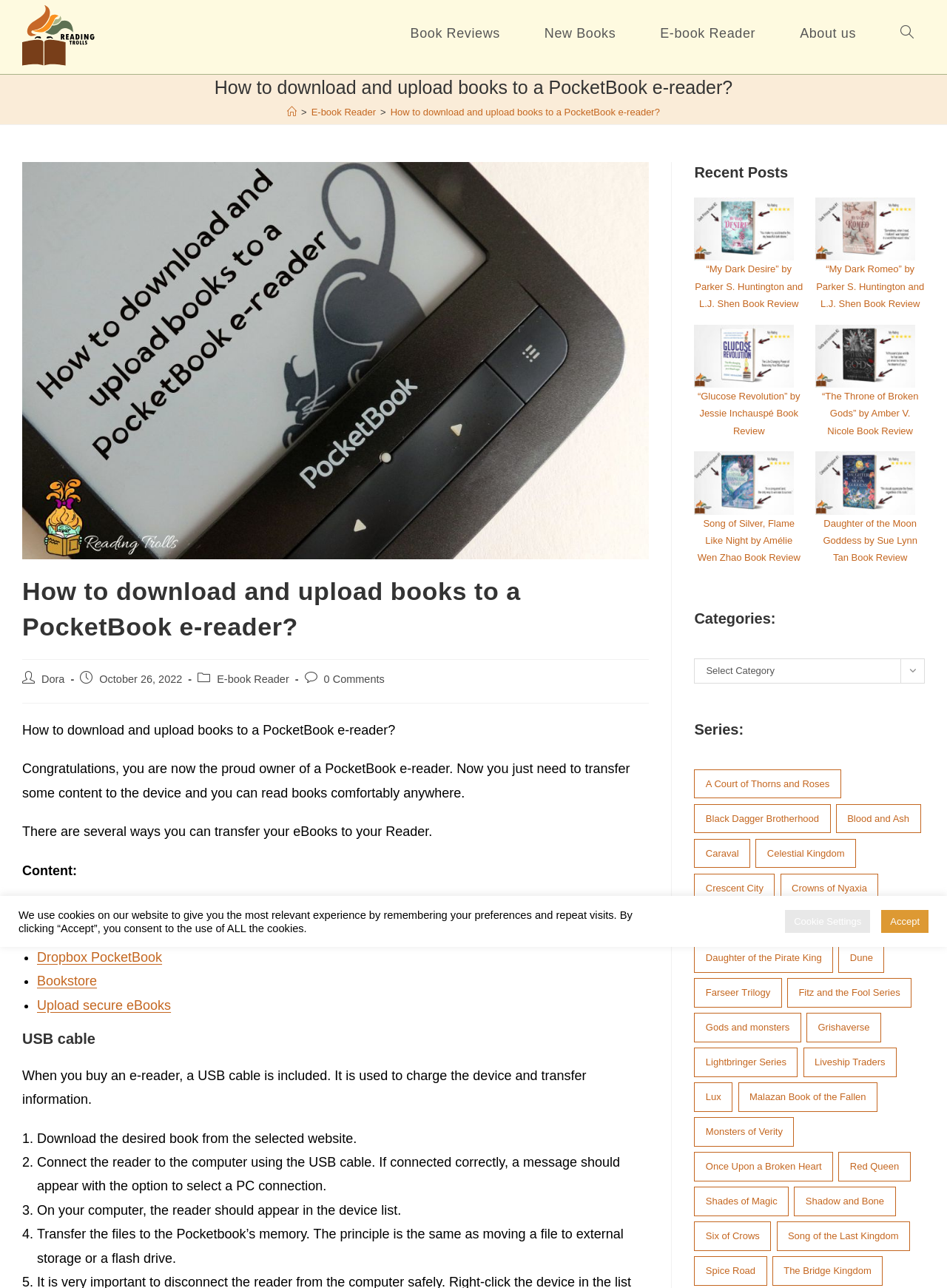What is the name of the e-reader brand?
Based on the image, provide your answer in one word or phrase.

PocketBook